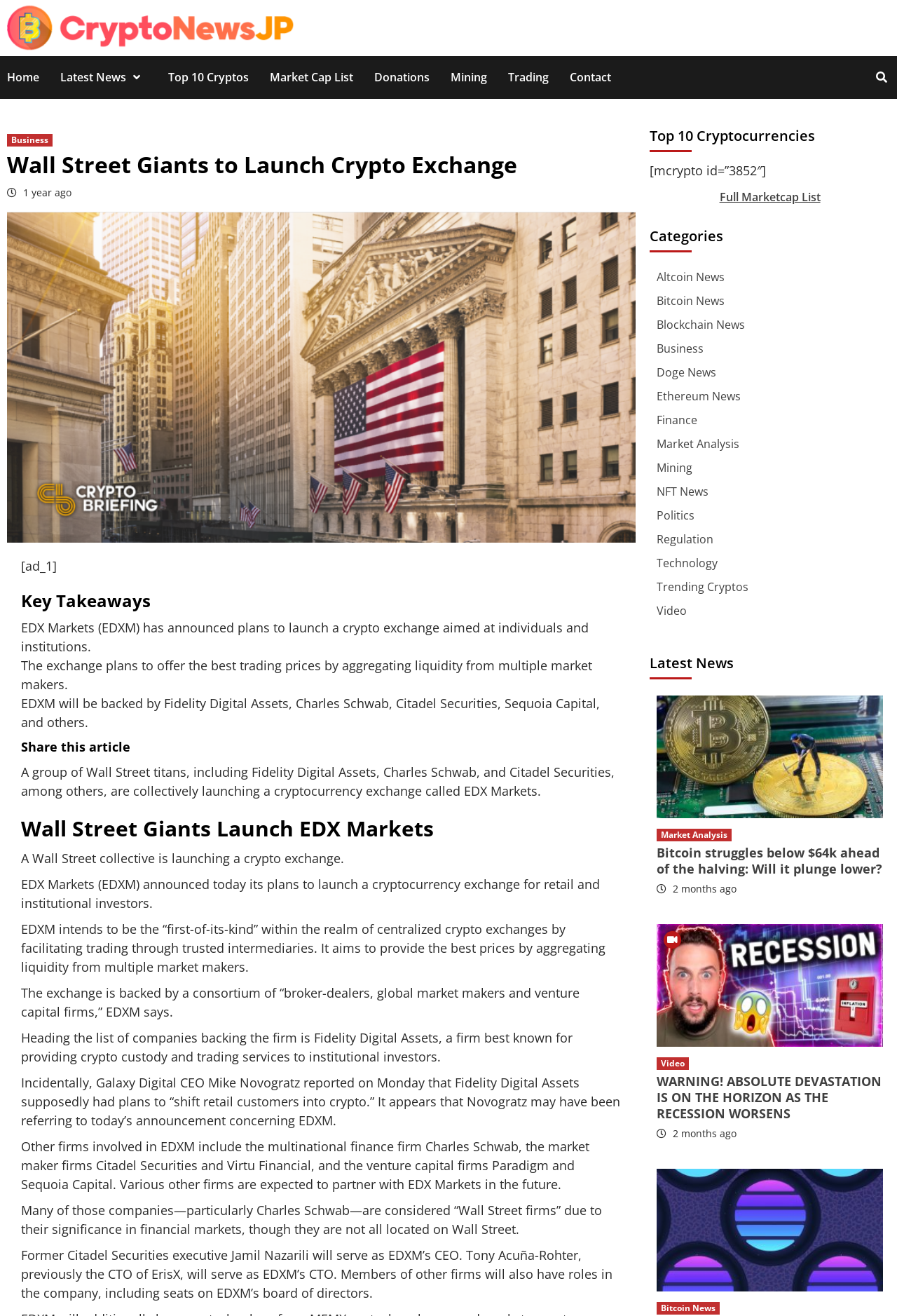Identify the bounding box coordinates of the element that should be clicked to fulfill this task: "View the Top 10 Cryptocurrencies". The coordinates should be provided as four float numbers between 0 and 1, i.e., [left, top, right, bottom].

[0.724, 0.091, 0.992, 0.122]